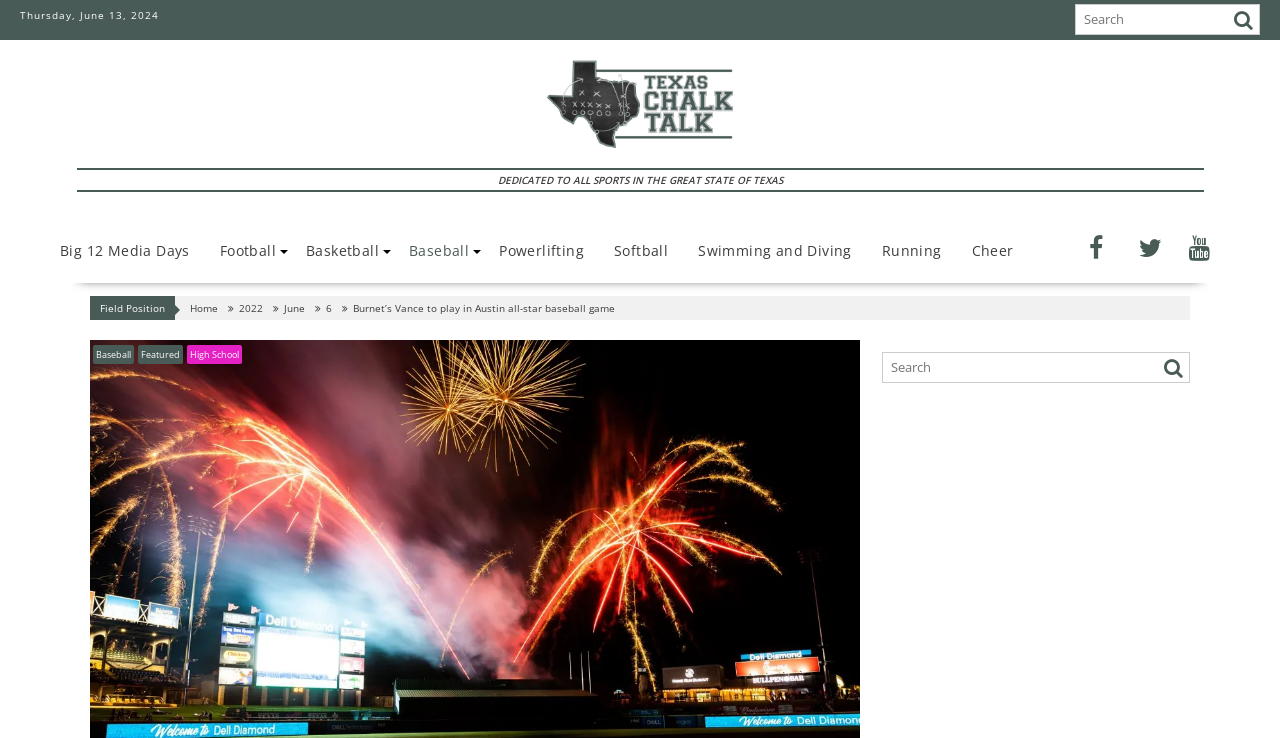Give a one-word or short phrase answer to the question: 
What is the name of the website?

Texas Chalk Talk